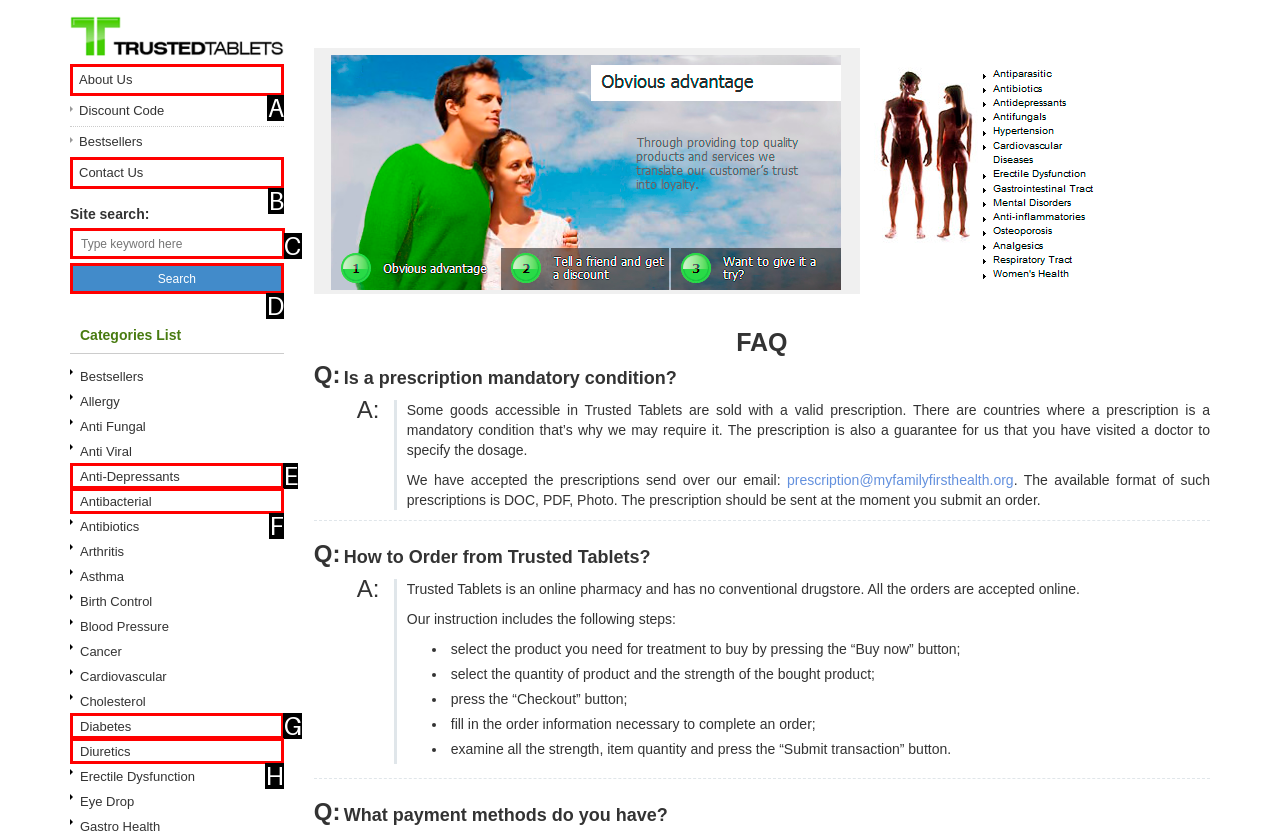Determine which HTML element to click on in order to complete the action: Search for a keyword.
Reply with the letter of the selected option.

C